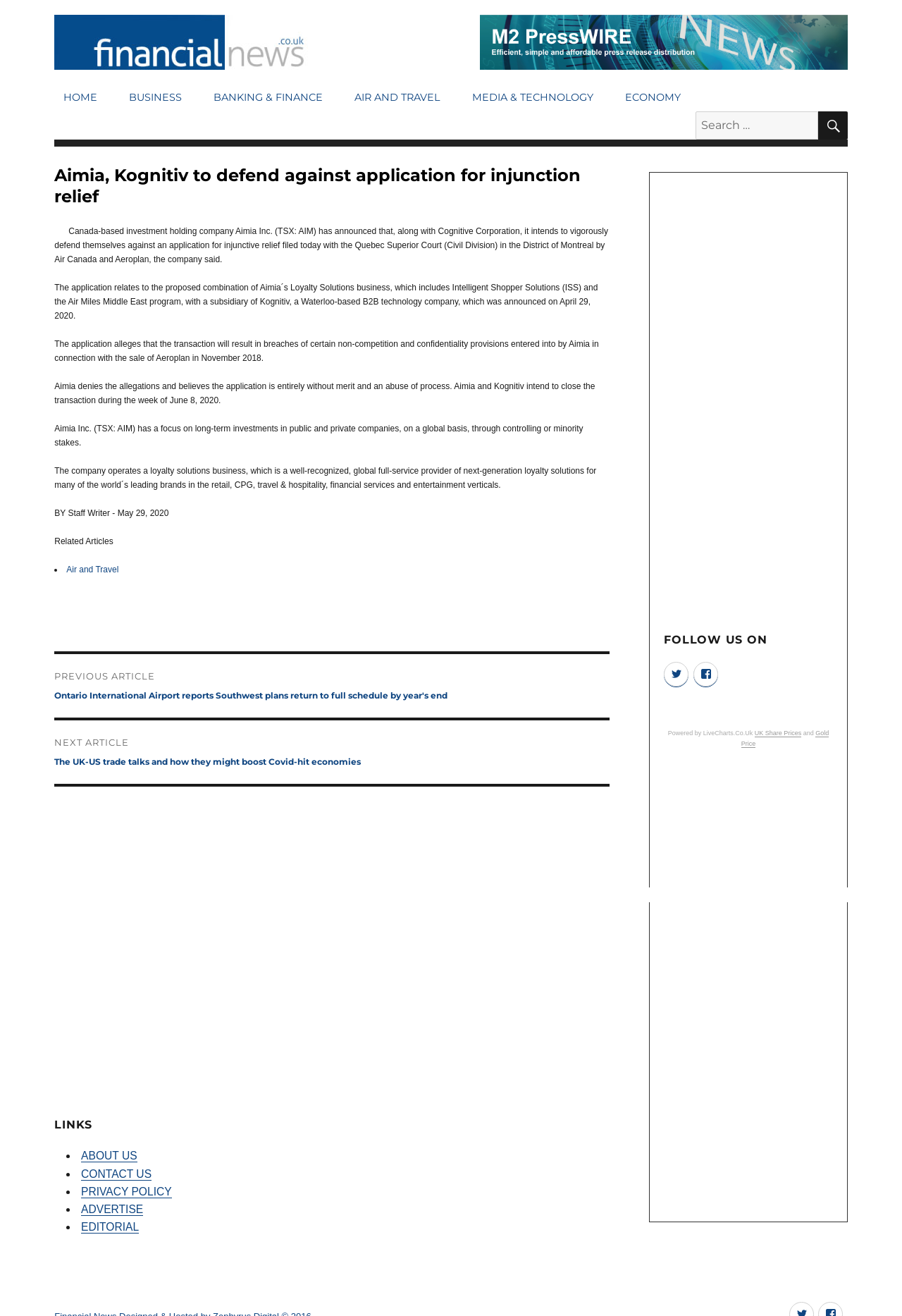Identify and provide the text of the main header on the webpage.

Aimia, Kognitiv to defend against application for injunction relief